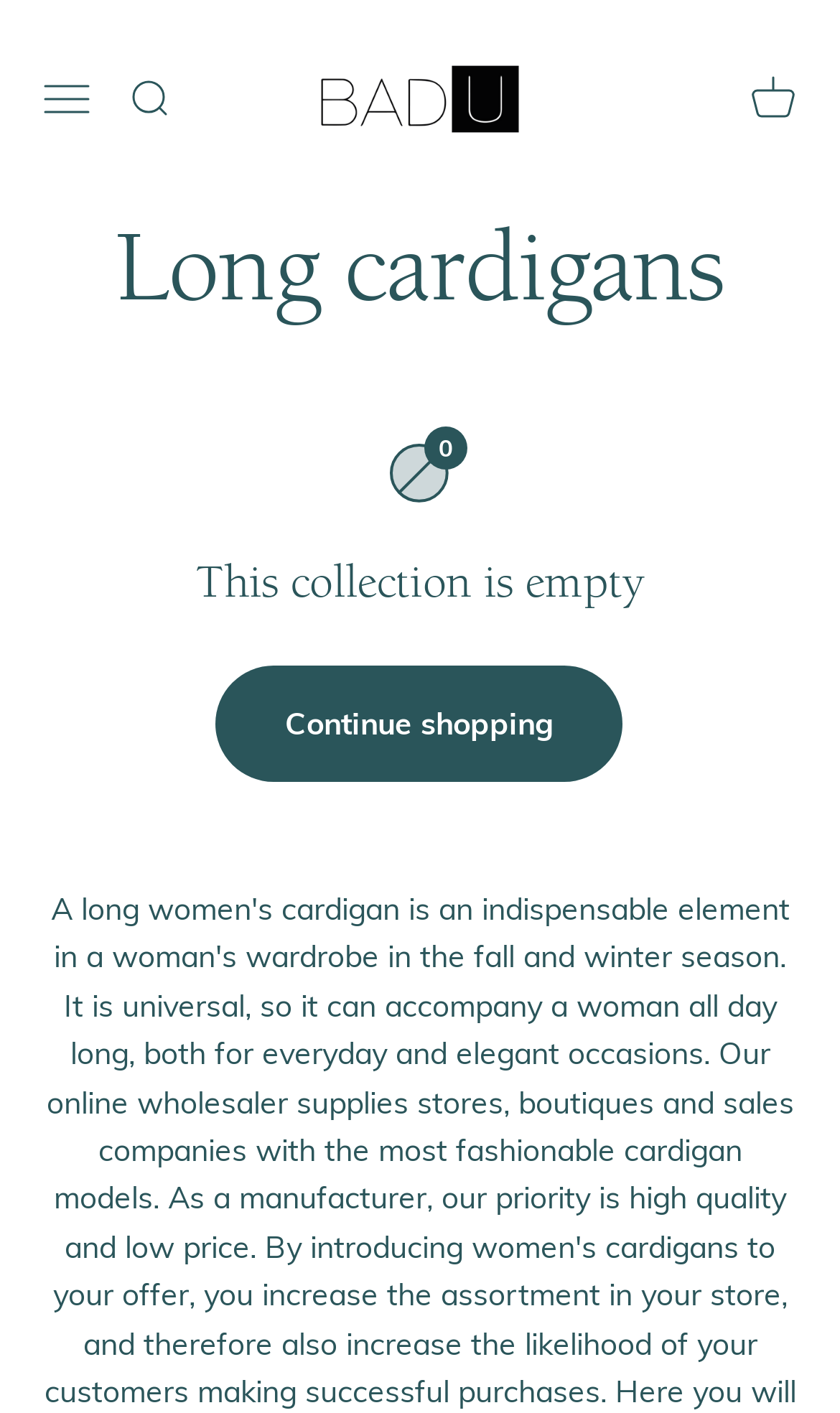Based on the image, please respond to the question with as much detail as possible:
What is the function of the link on the top right?

I inferred this answer by examining the link element that controls the 'cart-drawer' and has the text 'Open the basket'.